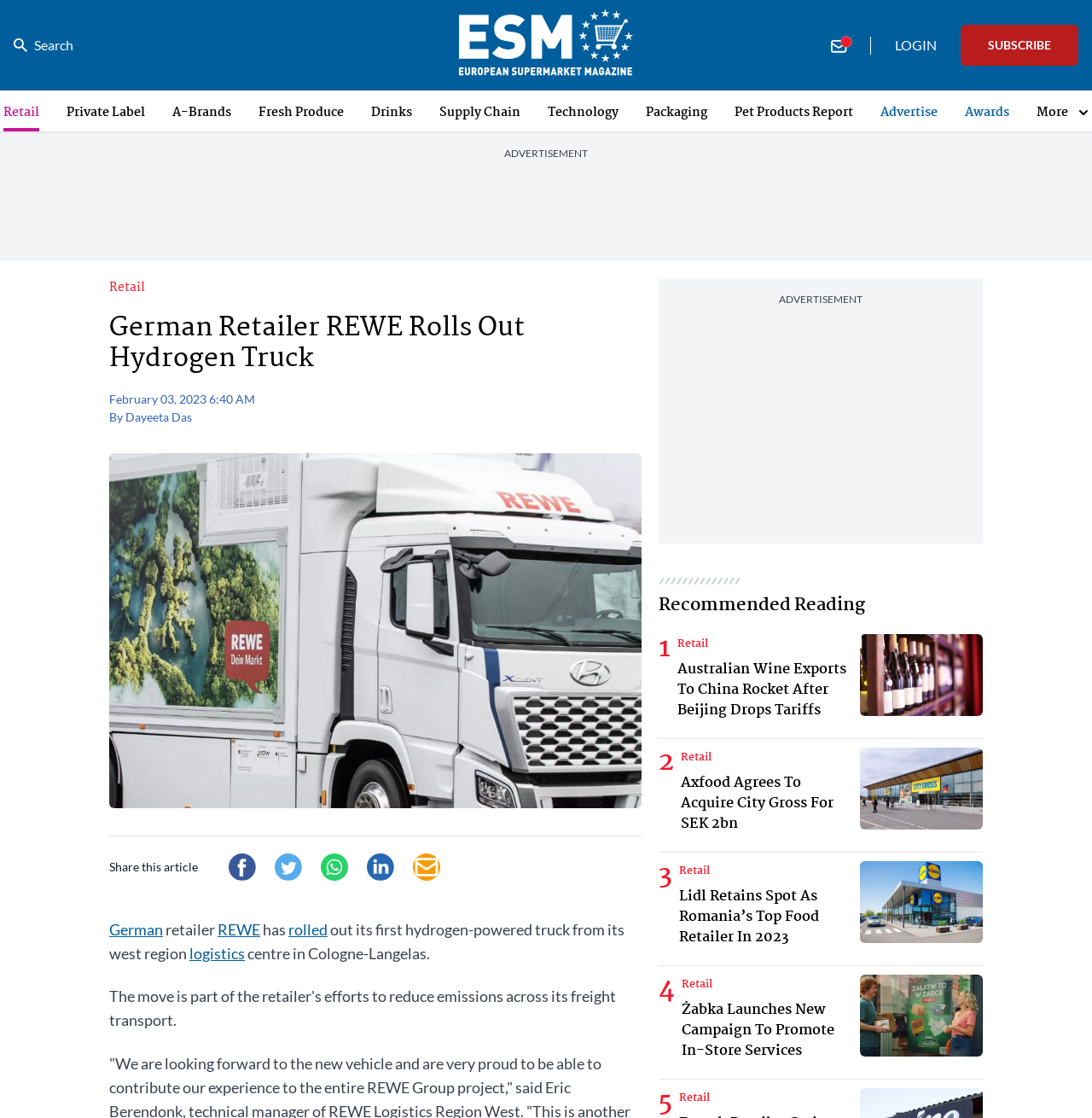Return the bounding box coordinates of the UI element that corresponds to this description: "By Dayeeta Das". The coordinates must be given as four float numbers in the range of 0 and 1, [left, top, right, bottom].

[0.1, 0.366, 0.588, 0.381]